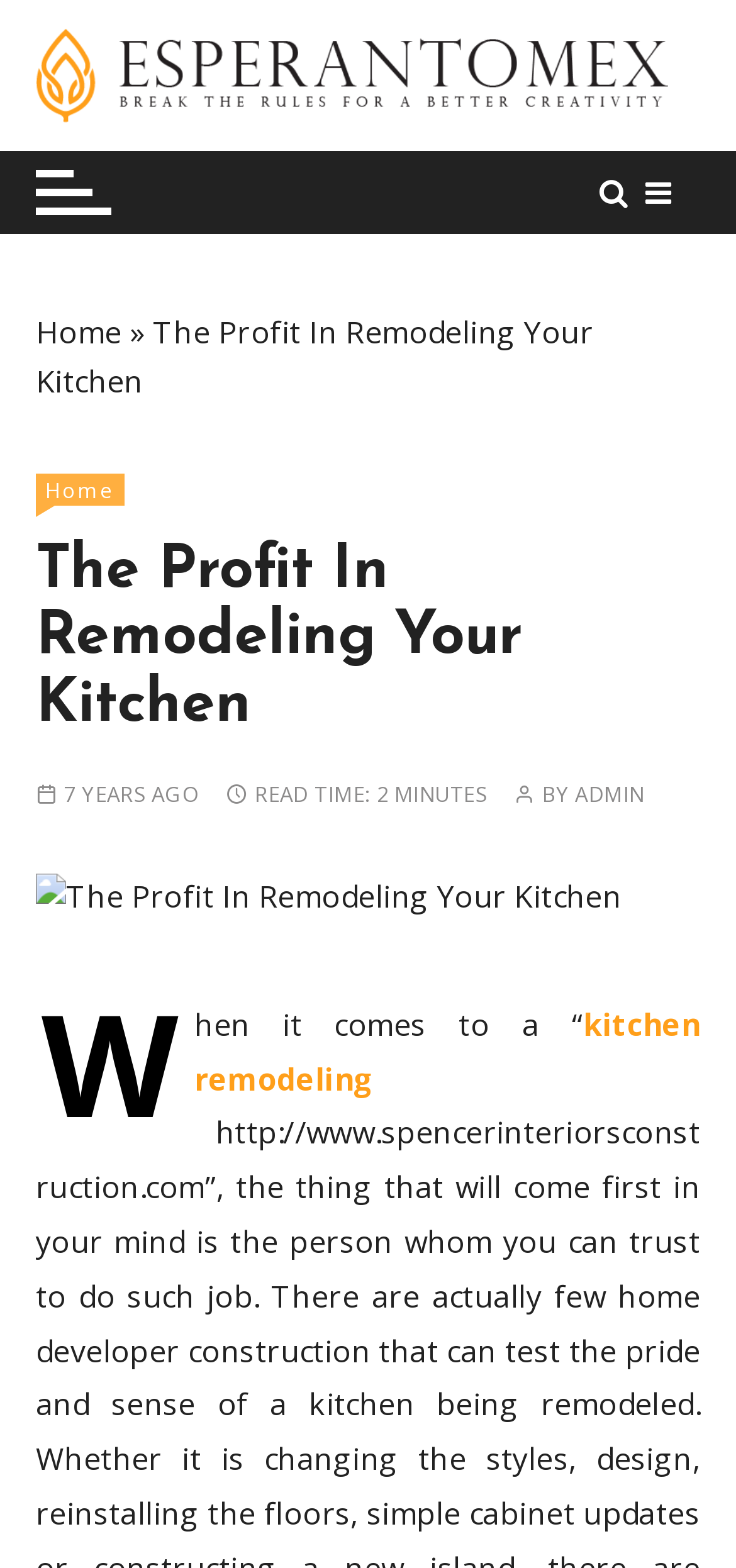Please use the details from the image to answer the following question comprehensively:
What is the age of the article?

The age of the article can be found in the section that displays the article's metadata, which includes the read time, author, and date published. The age is explicitly stated as '7 YEARS AGO'.